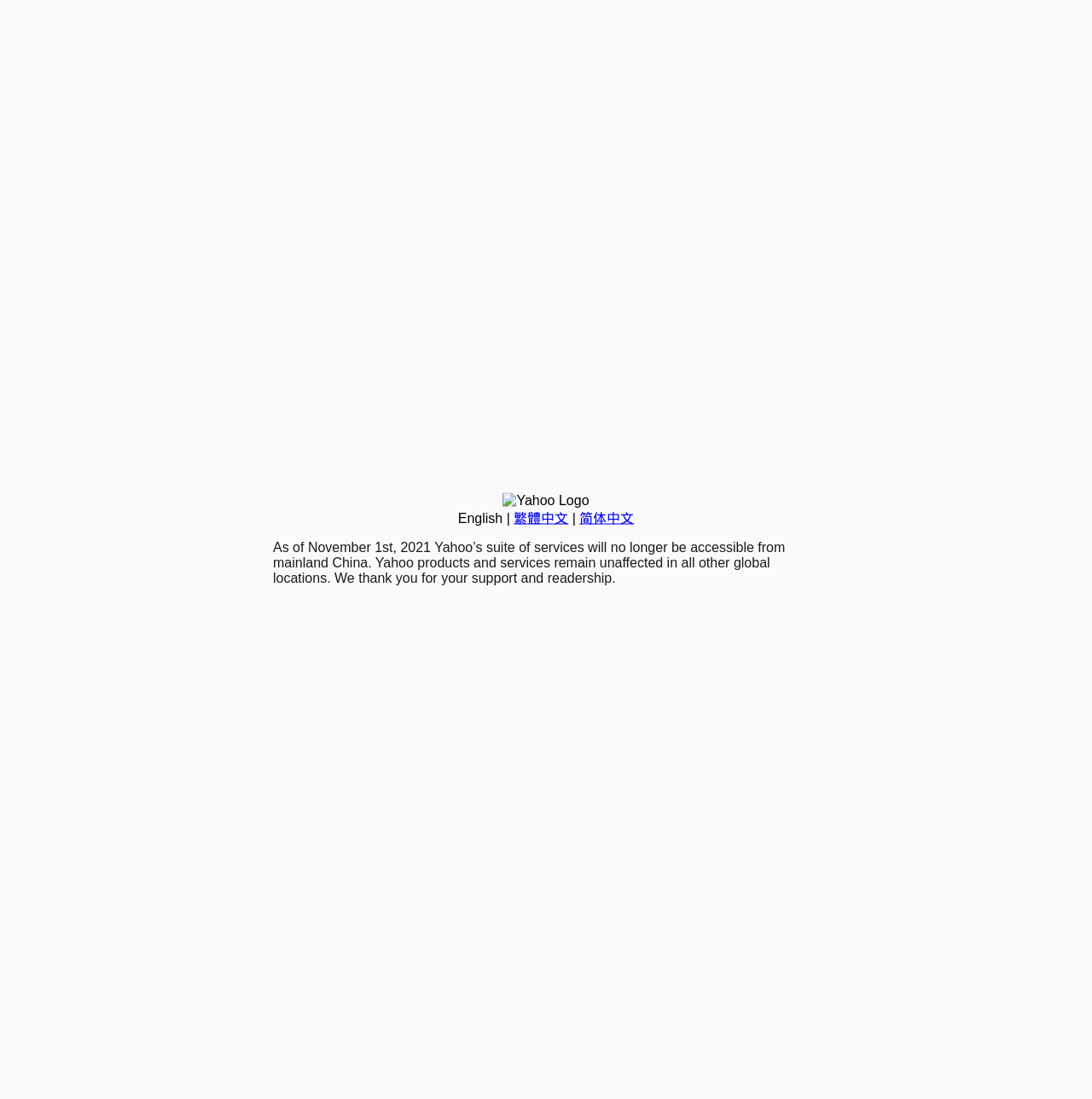Identify the bounding box for the element characterized by the following description: "繁體中文".

[0.47, 0.465, 0.52, 0.478]